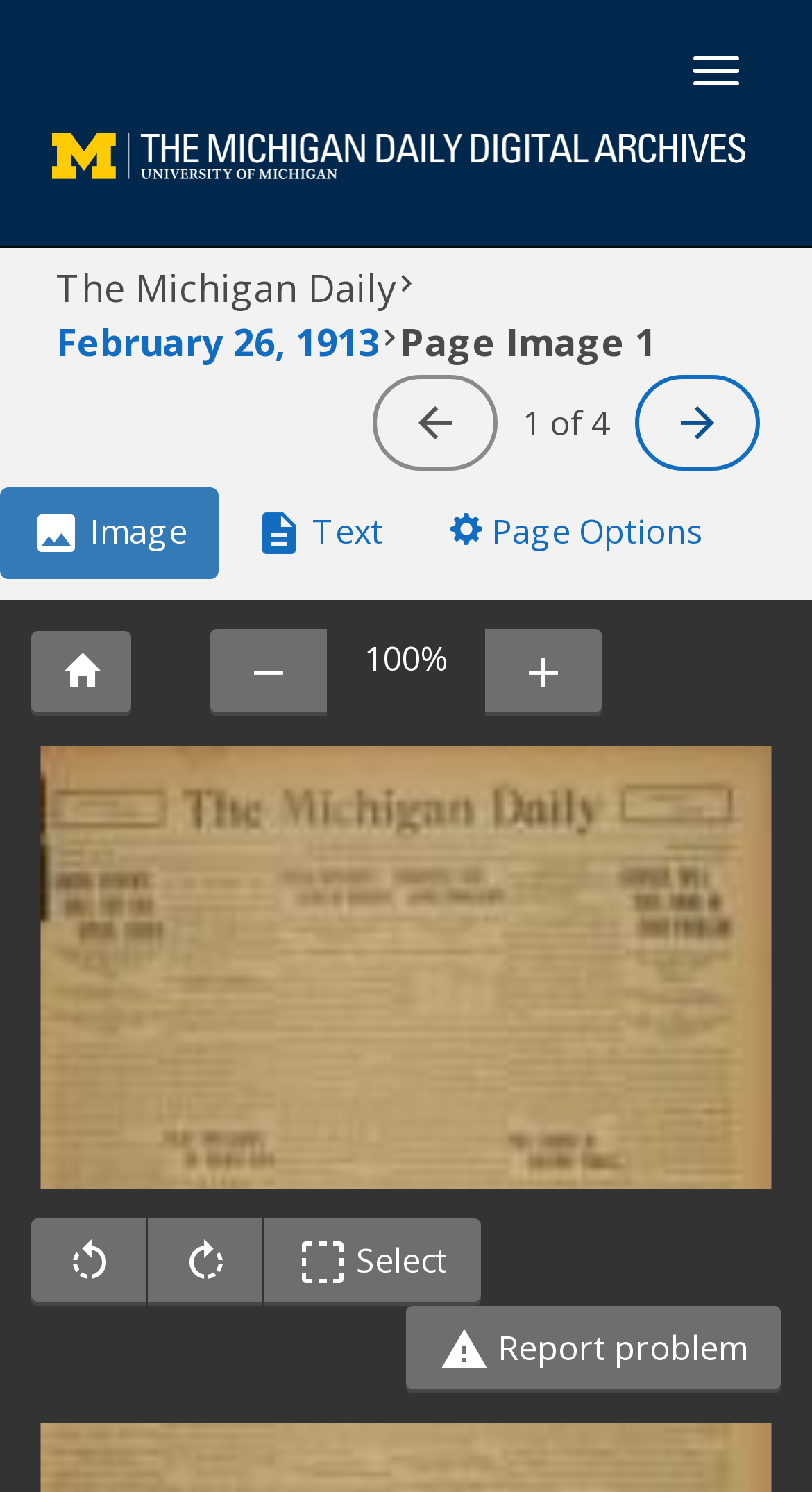Provide the bounding box coordinates of the HTML element described by the text: "Image".

[0.0, 0.327, 0.269, 0.388]